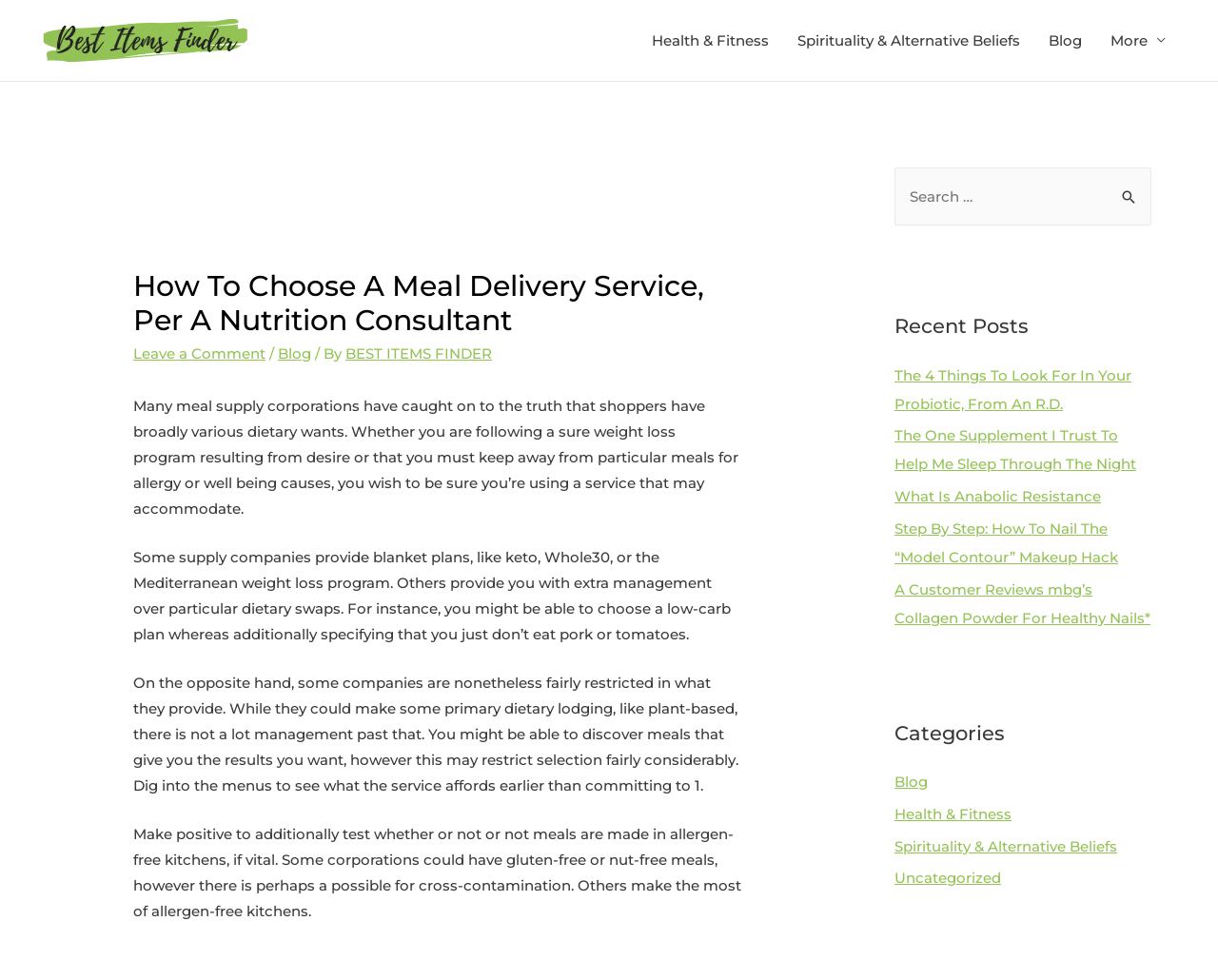Show me the bounding box coordinates of the clickable region to achieve the task as per the instruction: "Read the blog post".

[0.109, 0.275, 0.609, 0.345]